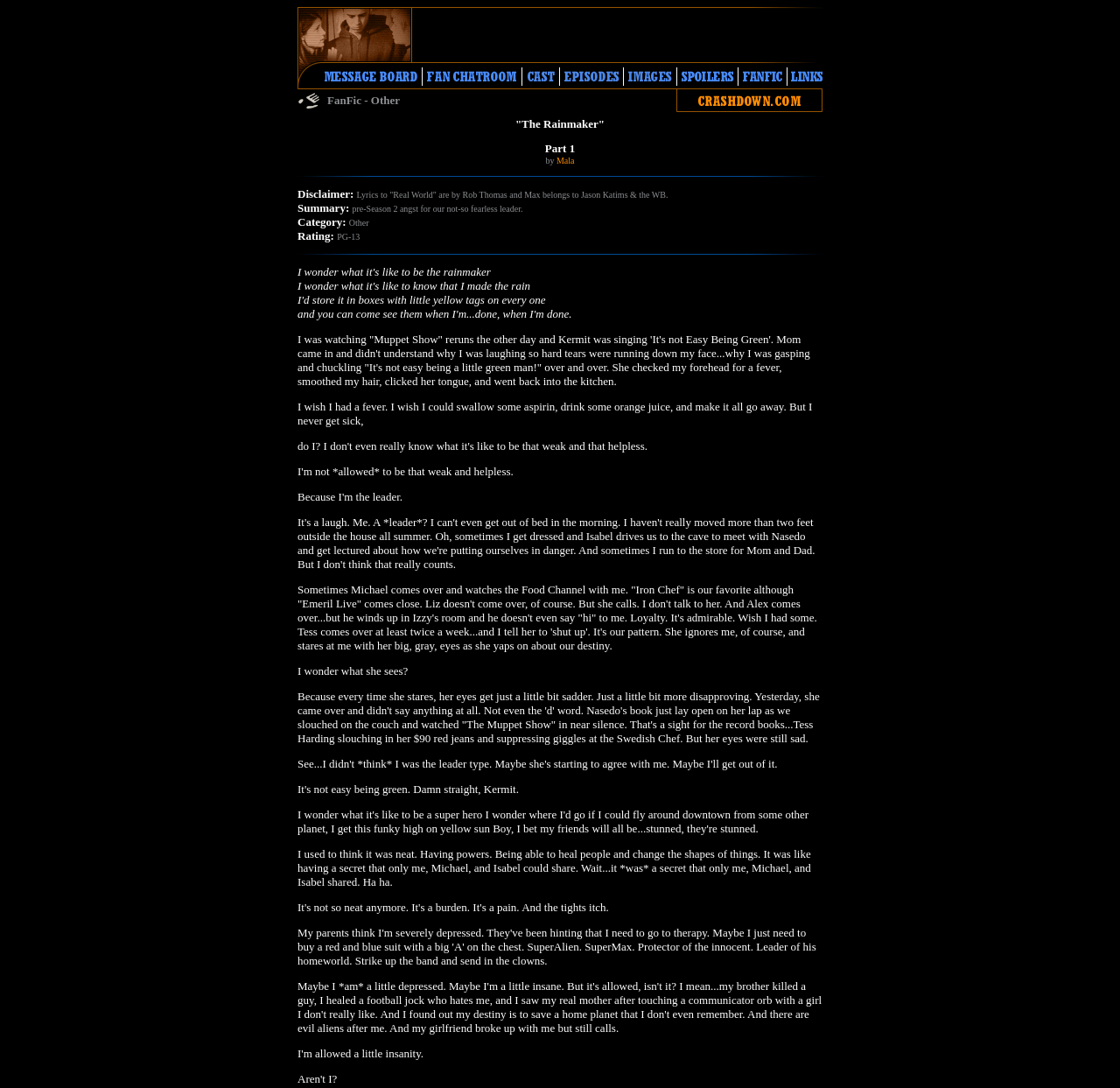Using the element description: "name="s" placeholder="Search GPL Incorporated"", determine the bounding box coordinates for the specified UI element. The coordinates should be four float numbers between 0 and 1, [left, top, right, bottom].

None